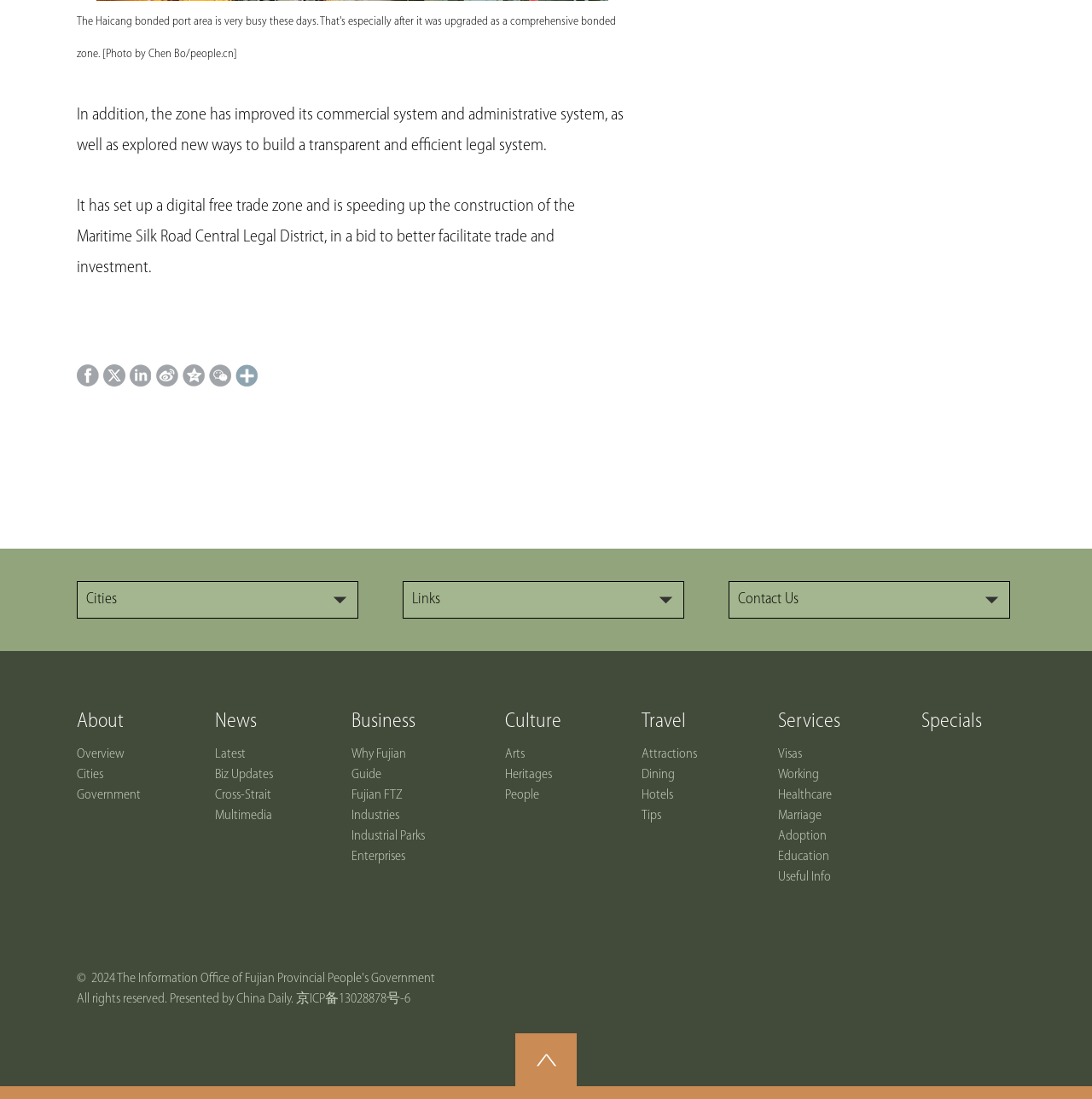What is the purpose of the Fujian FTZ?
Please respond to the question with a detailed and informative answer.

Although the link 'Fujian FTZ' is present in the DescriptionListDetail element with ID 161, the purpose of the Fujian FTZ is not specified on this webpage.